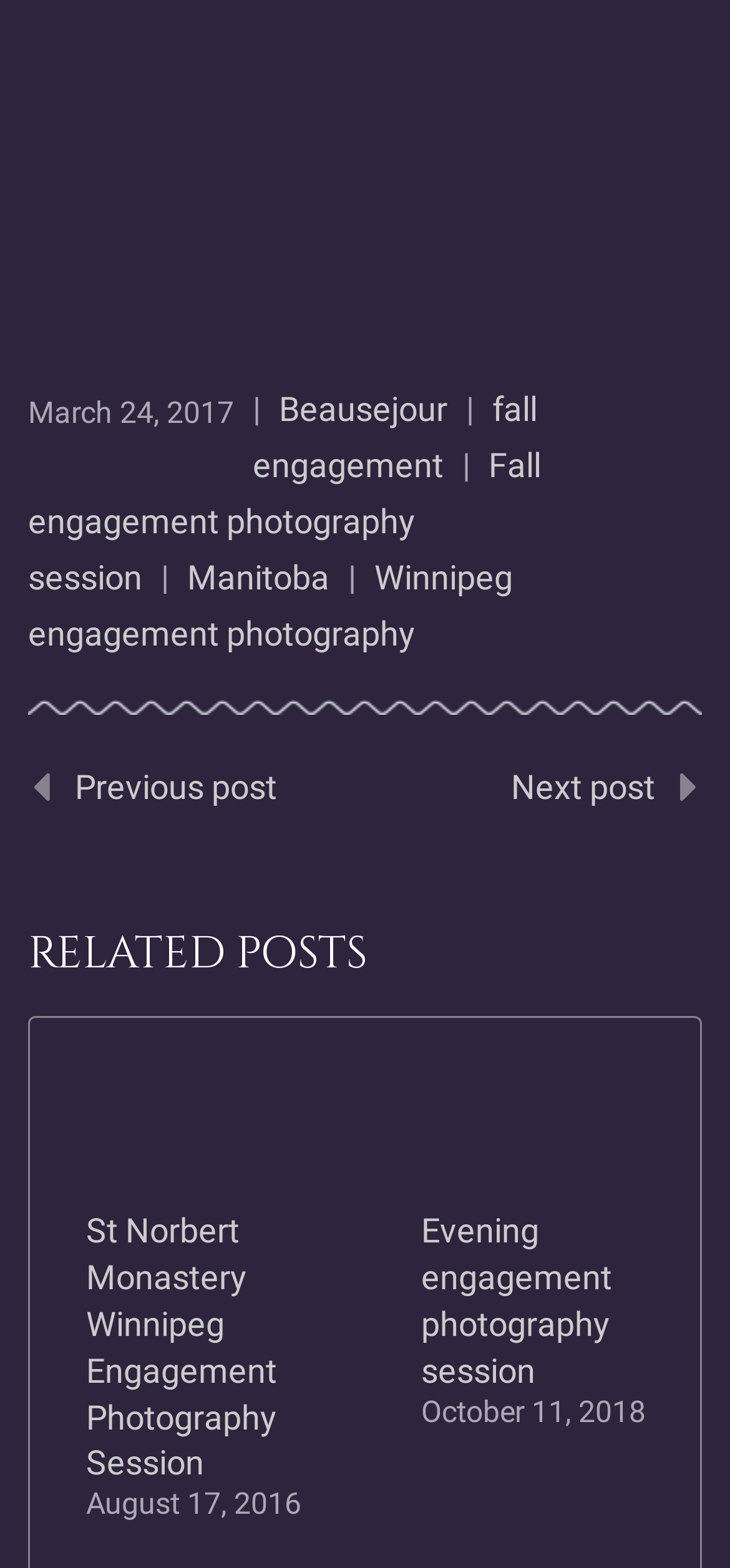Locate the bounding box coordinates of the clickable area needed to fulfill the instruction: "Go to next post".

[0.7, 0.489, 0.897, 0.514]